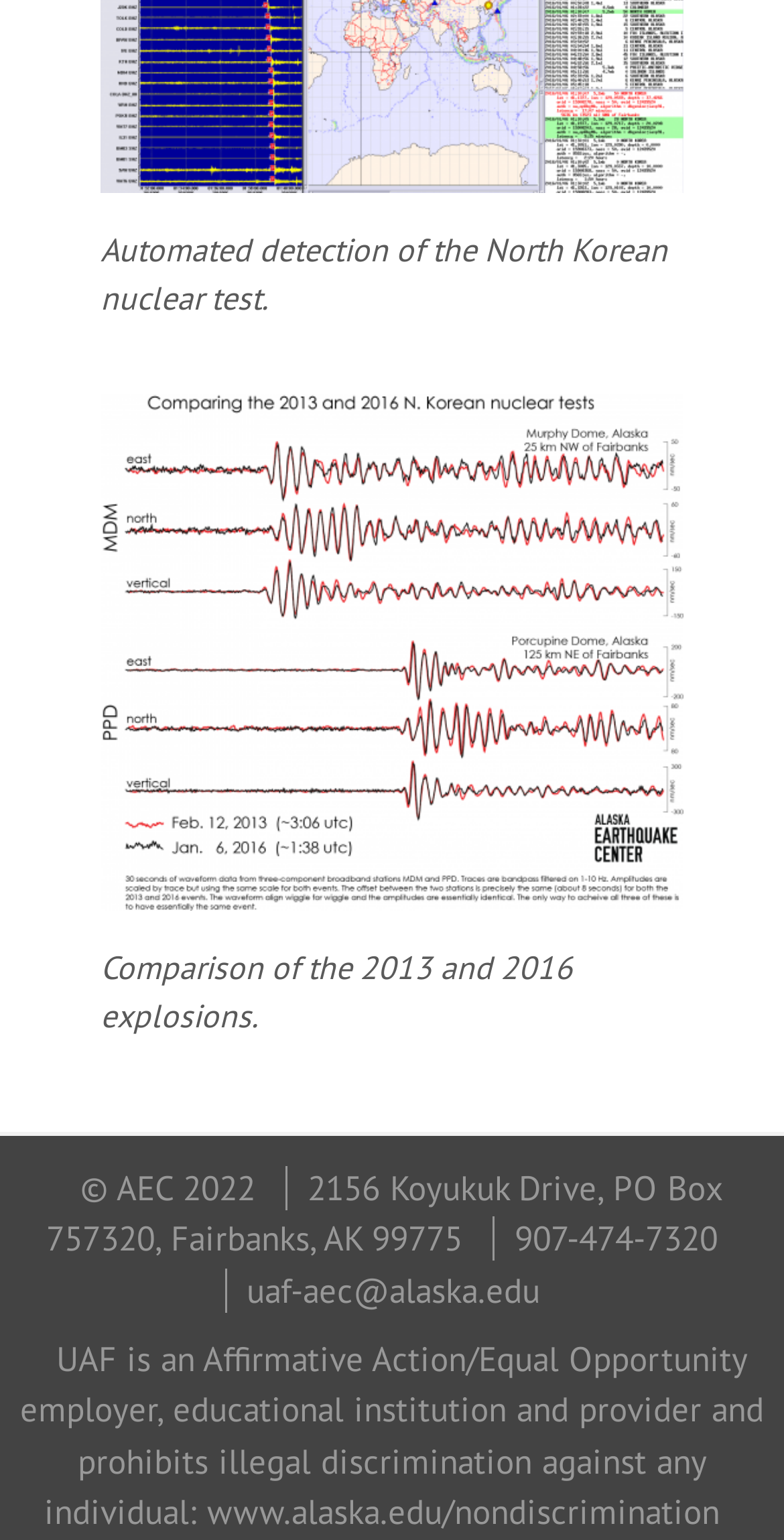Refer to the screenshot and give an in-depth answer to this question: What is the address of the organization?

I found the address by looking at the bottom section of the webpage, where the contact information is provided. The address is listed as 2156 Koyukuk Drive, PO Box 757320, Fairbanks, AK 99775.